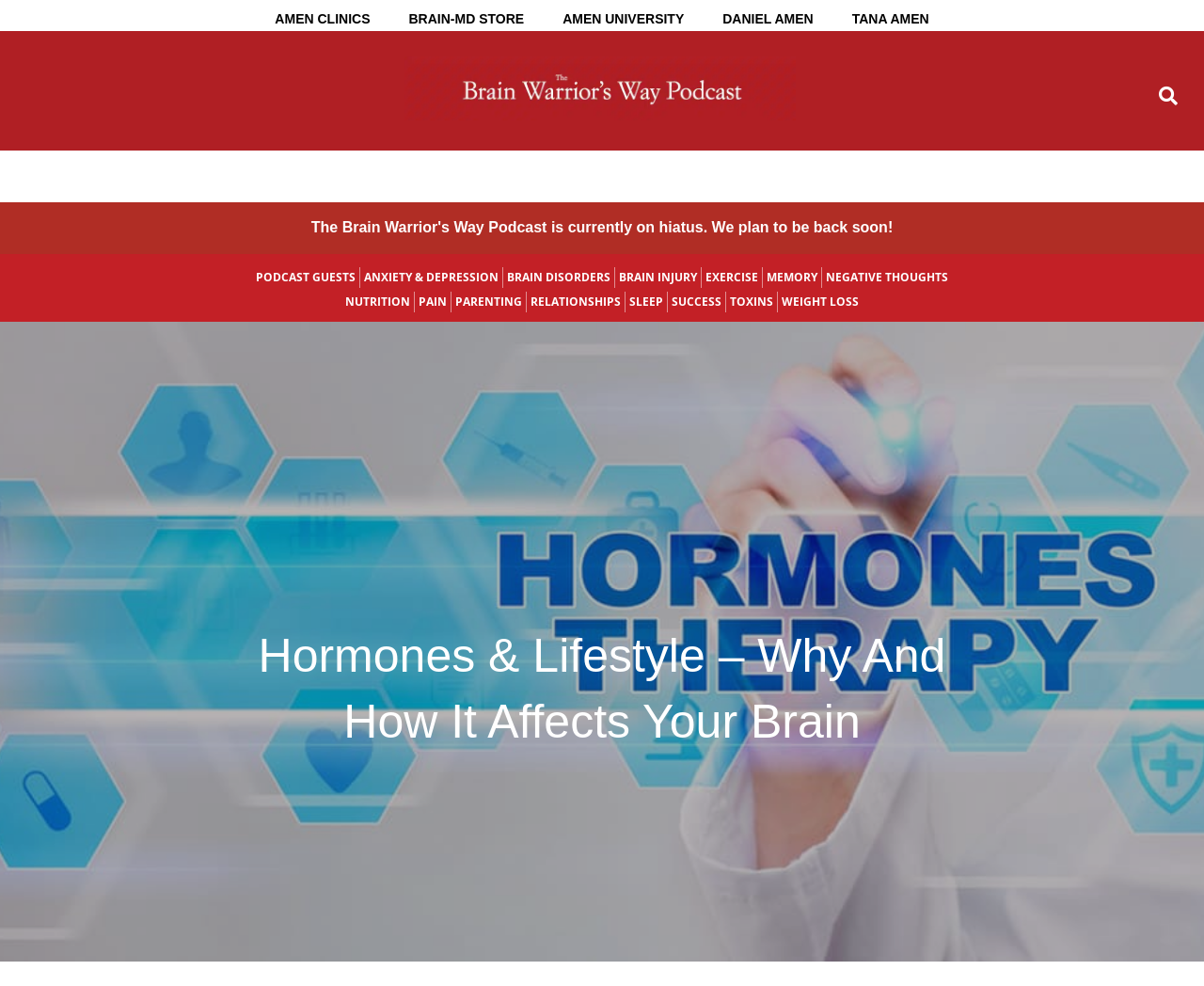What is the name of the podcast?
Using the image, elaborate on the answer with as much detail as possible.

I determined the answer by looking at the link element with the text 'The Brain Warrior's Way Podcast with Dr. Daniel Amen and Tana Amen BSN RN' which is a child of the generic element 'The-Brain-Warriors-Way-Podcast-Banner'.